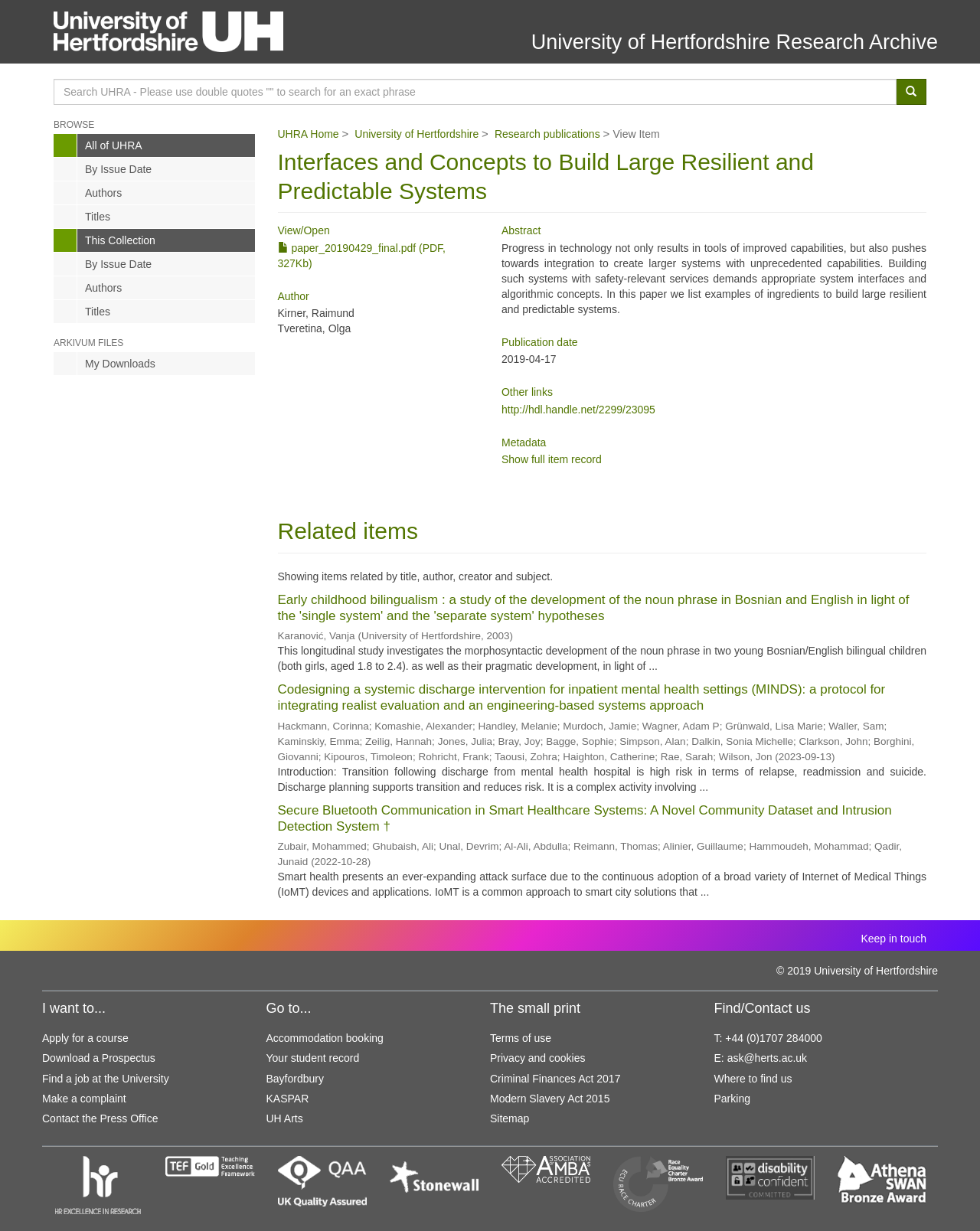Please reply to the following question with a single word or a short phrase:
What is the publication date of the paper?

2019-04-17